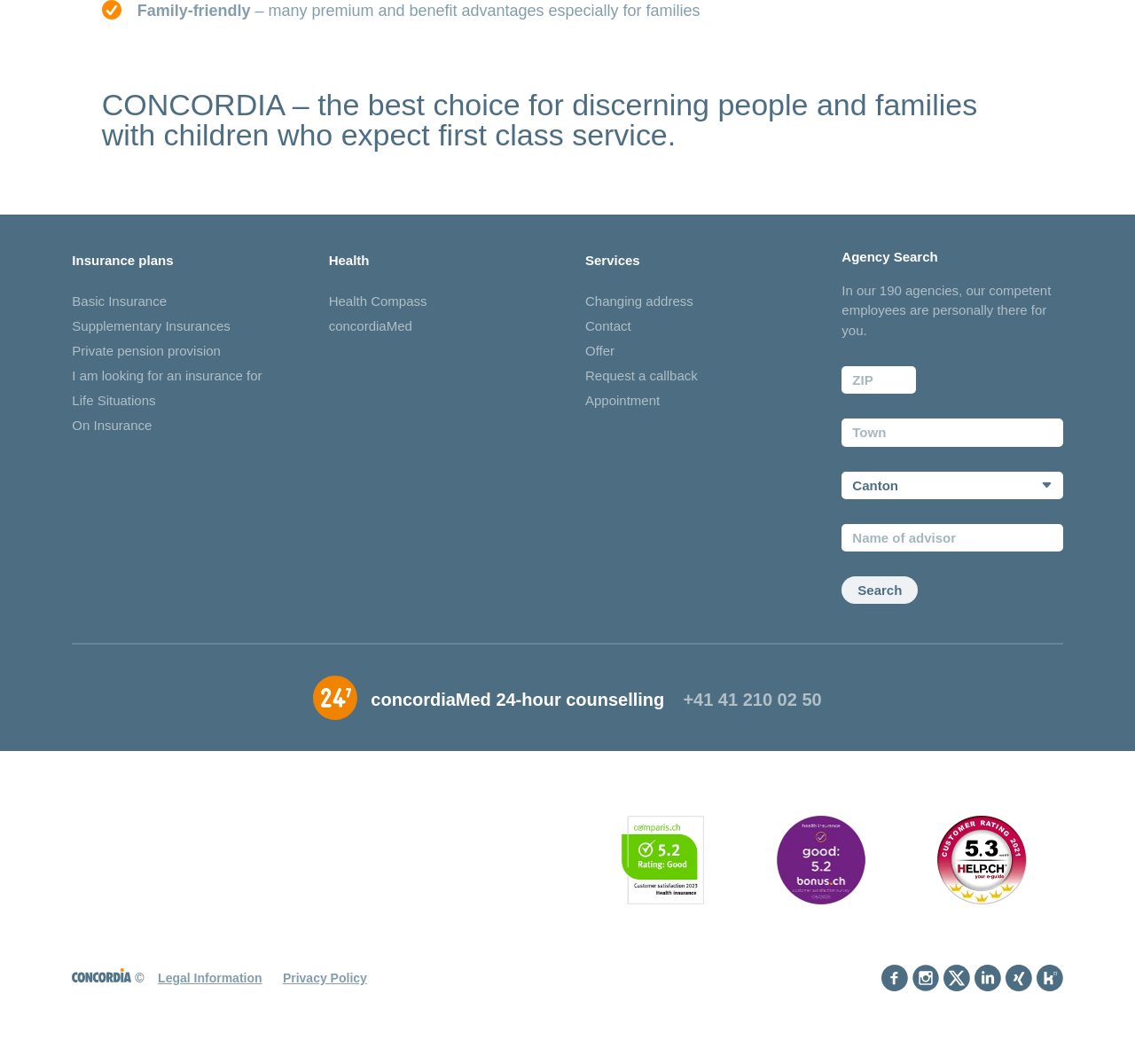Please provide the bounding box coordinates for the element that needs to be clicked to perform the following instruction: "View website thumbnail". The coordinates should be given as four float numbers between 0 and 1, i.e., [left, top, right, bottom].

None